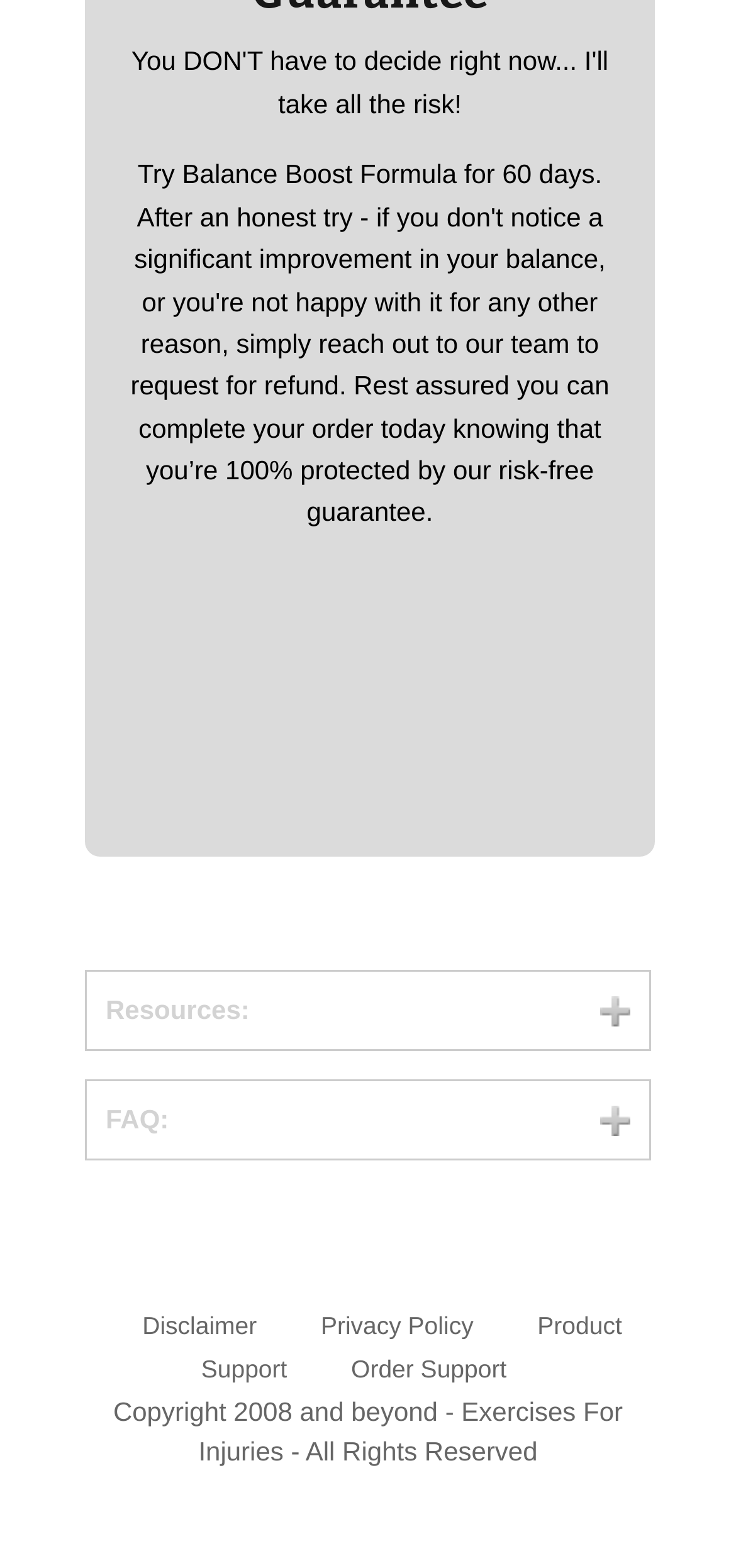Please find the bounding box coordinates of the clickable region needed to complete the following instruction: "go to FAQ". The bounding box coordinates must consist of four float numbers between 0 and 1, i.e., [left, top, right, bottom].

[0.144, 0.701, 0.229, 0.727]